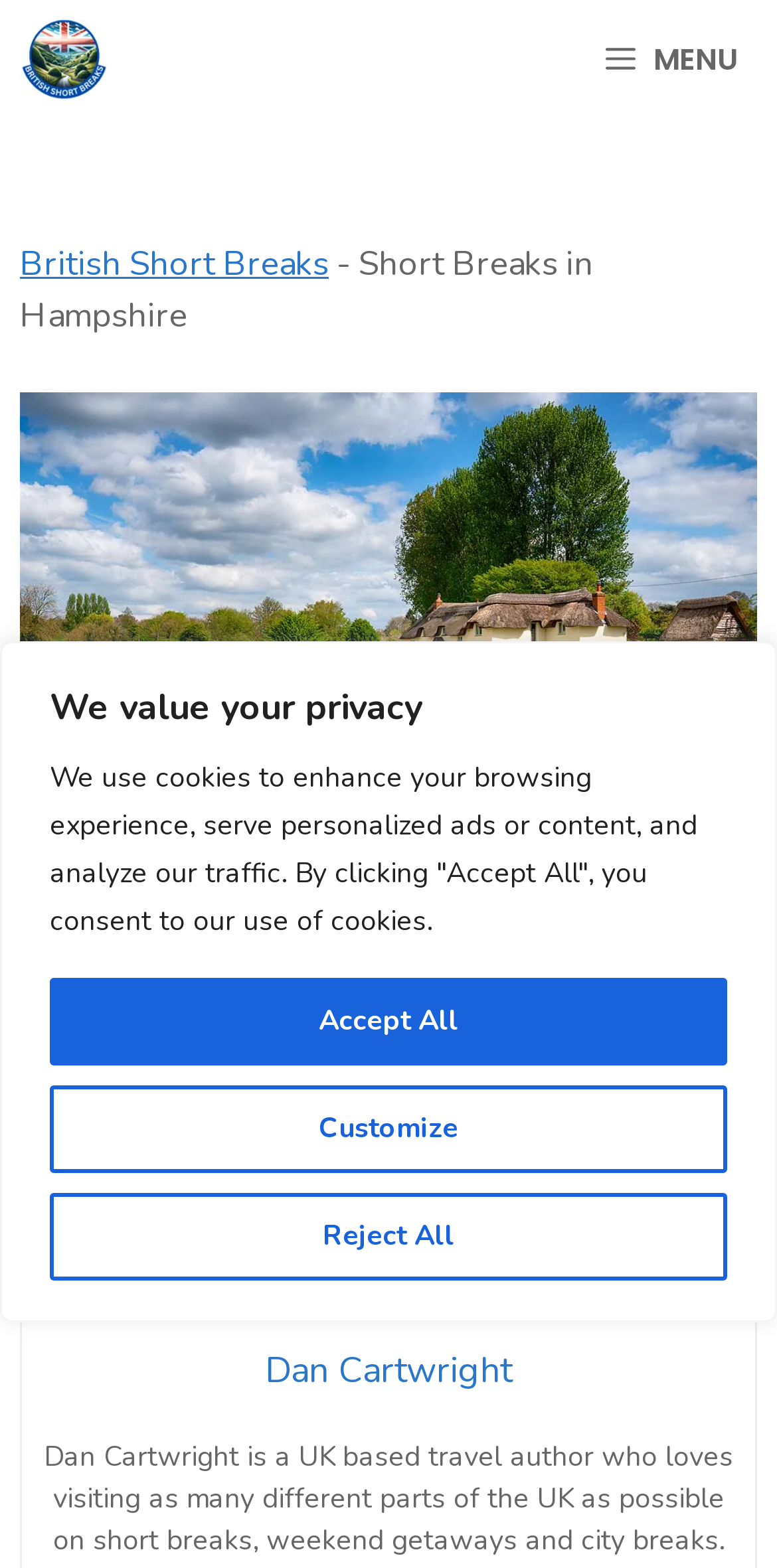Please give a one-word or short phrase response to the following question: 
What is the current page about?

Short Breaks in Hampshire